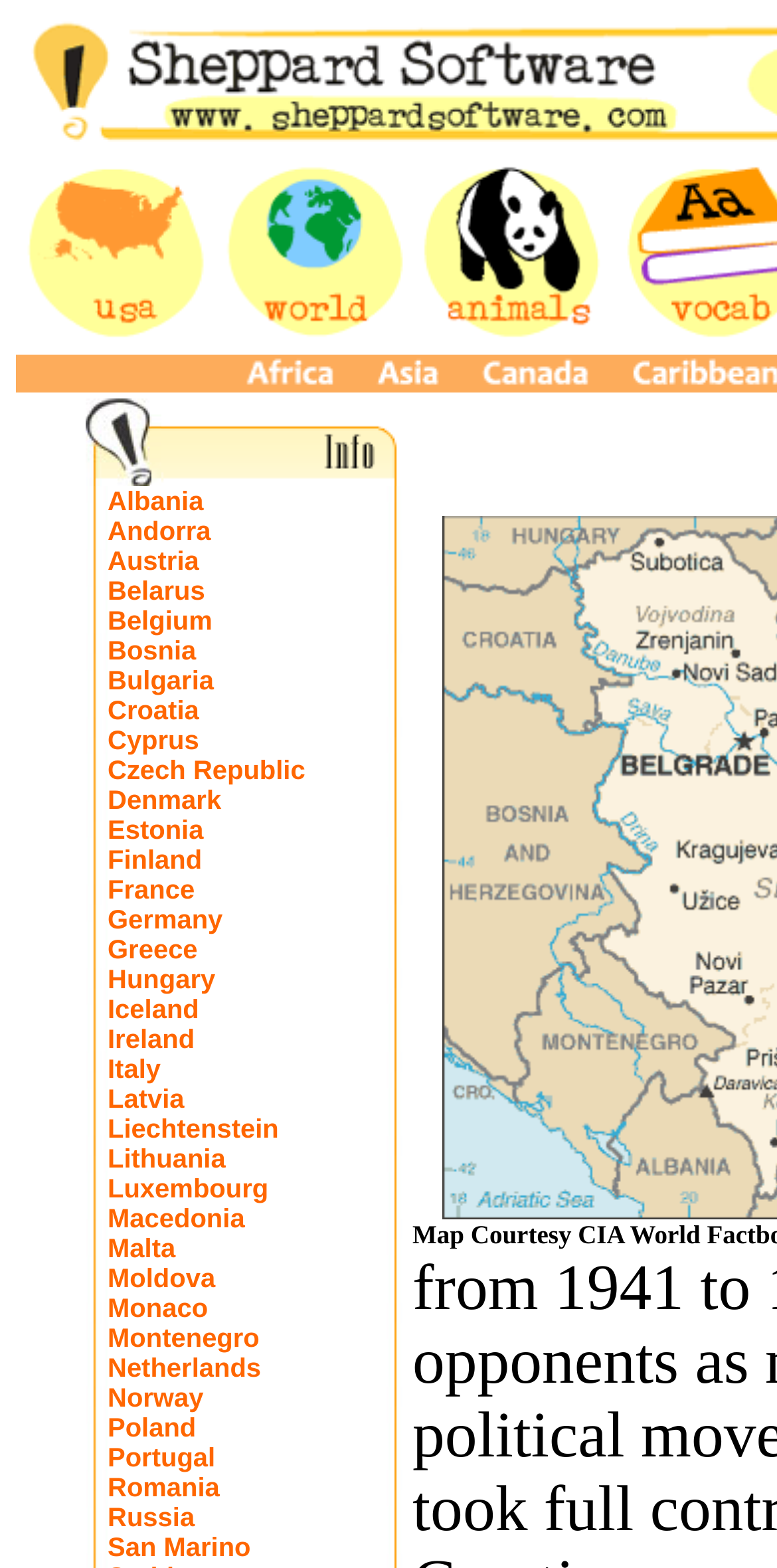How many links are there in the essay section?
Please provide a single word or phrase as your answer based on the image.

30